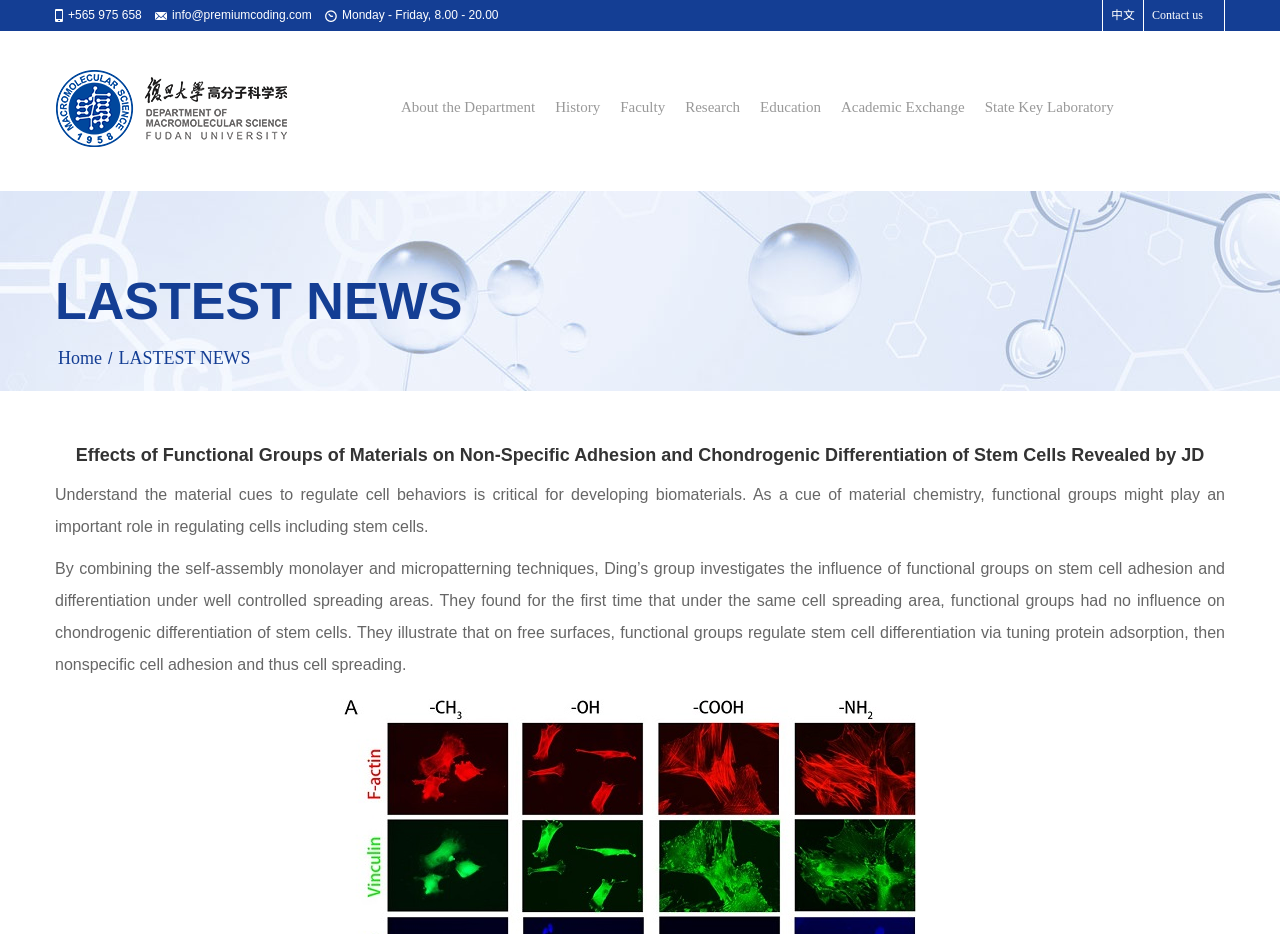What is the working hours?
Please interpret the details in the image and answer the question thoroughly.

I found the working hours by looking at the top section of the webpage, where I saw a series of images and text elements. One of the text elements had the content 'Monday - Friday, 8.00 - 20.00', which appears to be the working hours.